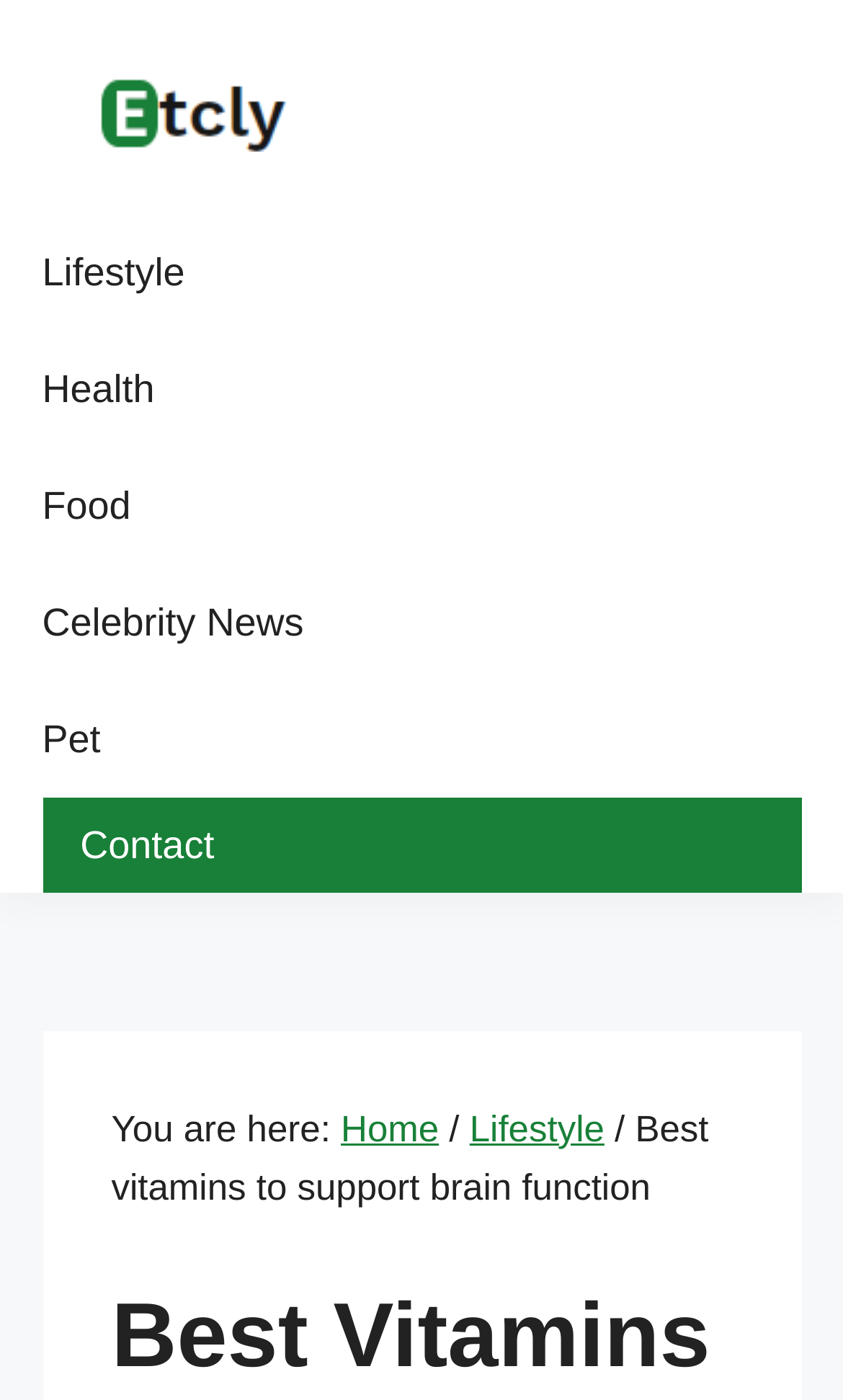How many breadcrumb separators are there?
Answer the question with just one word or phrase using the image.

2